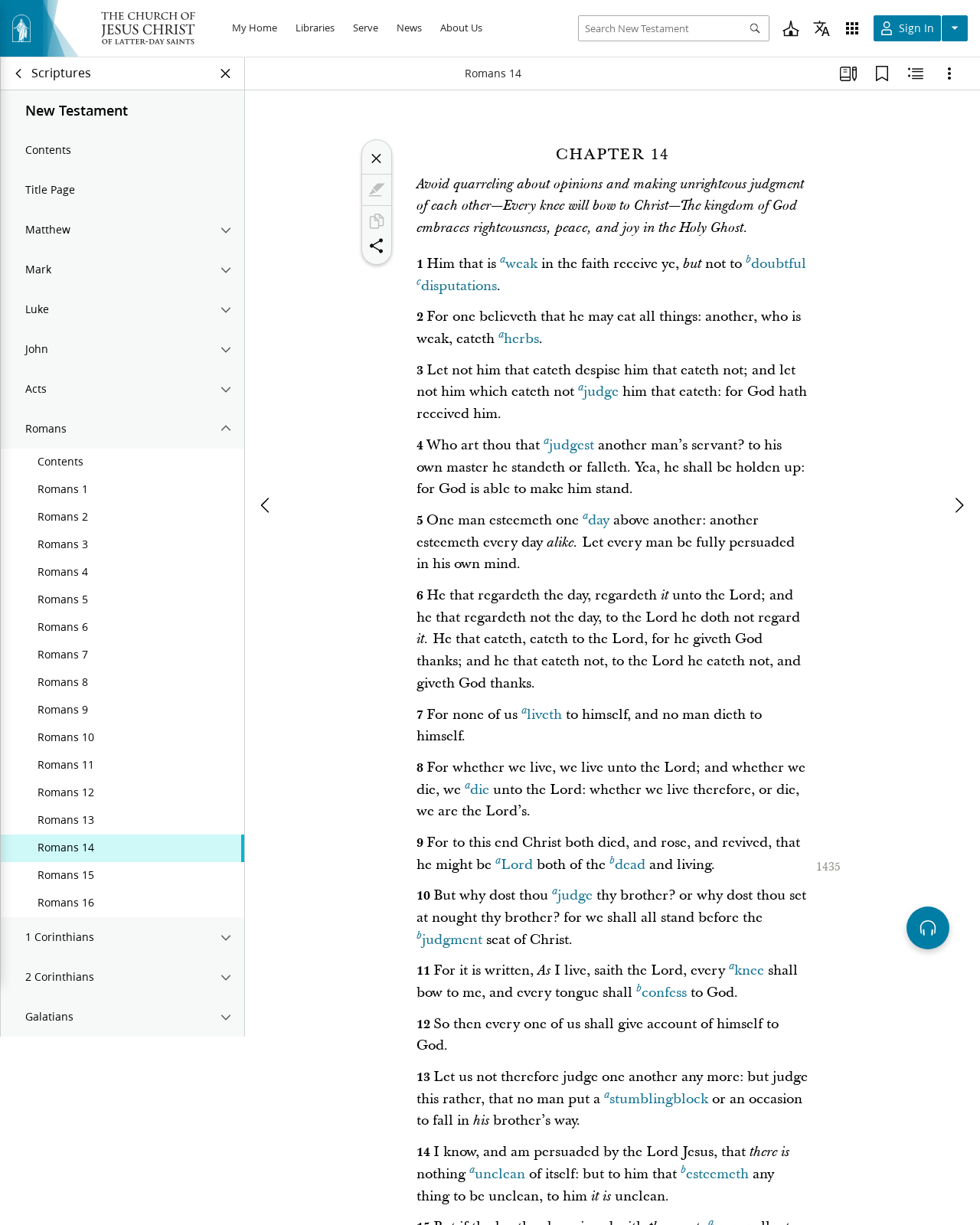Highlight the bounding box of the UI element that corresponds to this description: "Find a Church".

[0.798, 0.016, 0.829, 0.031]